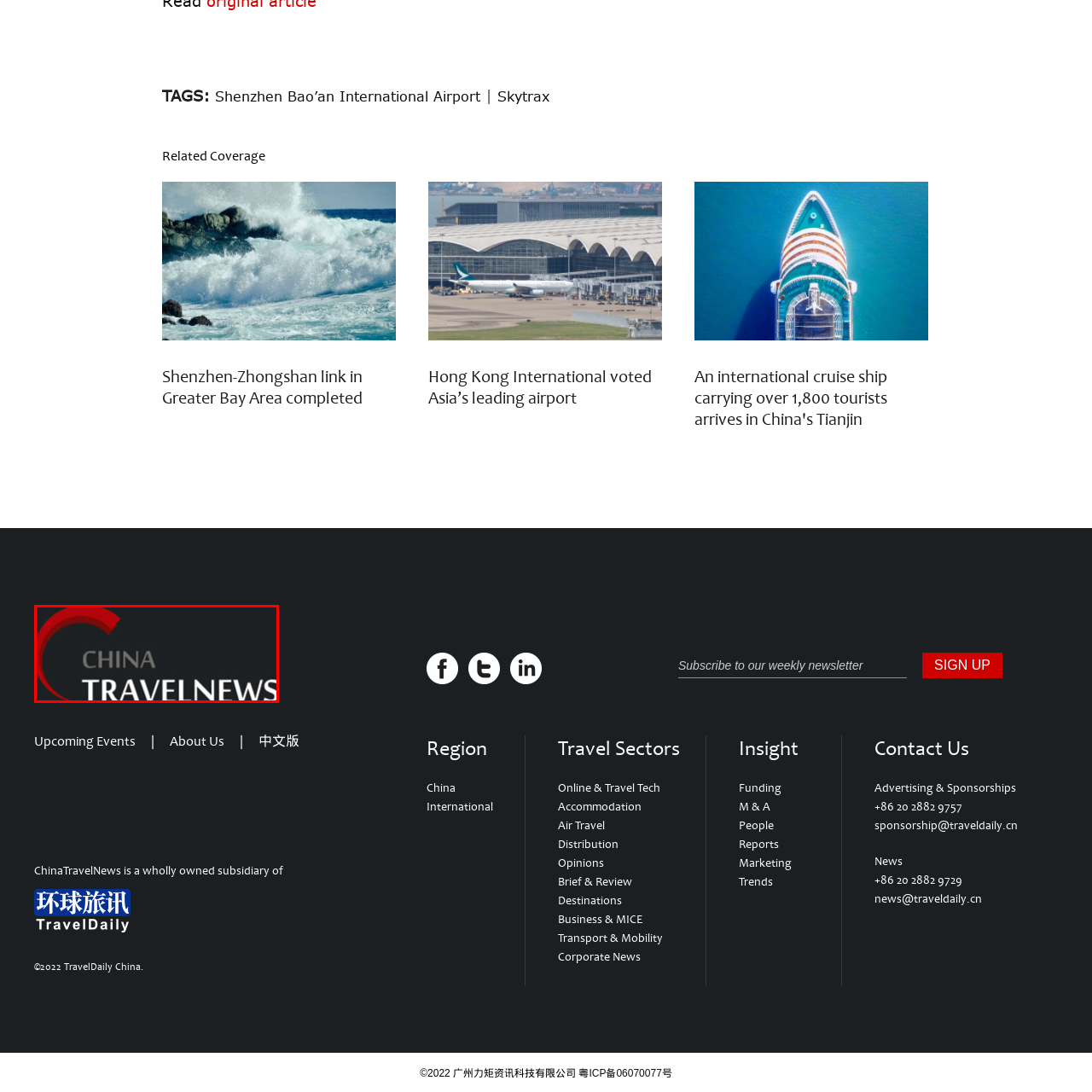Give a detailed account of the scene depicted in the image inside the red rectangle.

The image features the logo of "ChinaTravelNews," an online platform dedicated to providing the latest news and updates about the travel industry in China. The logo prominently displays the name "China" in a stylized font with the word "TRAVELNEWS" underneath it, both of which are set against a dark background. The logo is designed to convey a modern and professional look, reflecting the platform's focus on delivering timely information and insights related to travel trends, industry events, and updates from the Chinese travel sector.